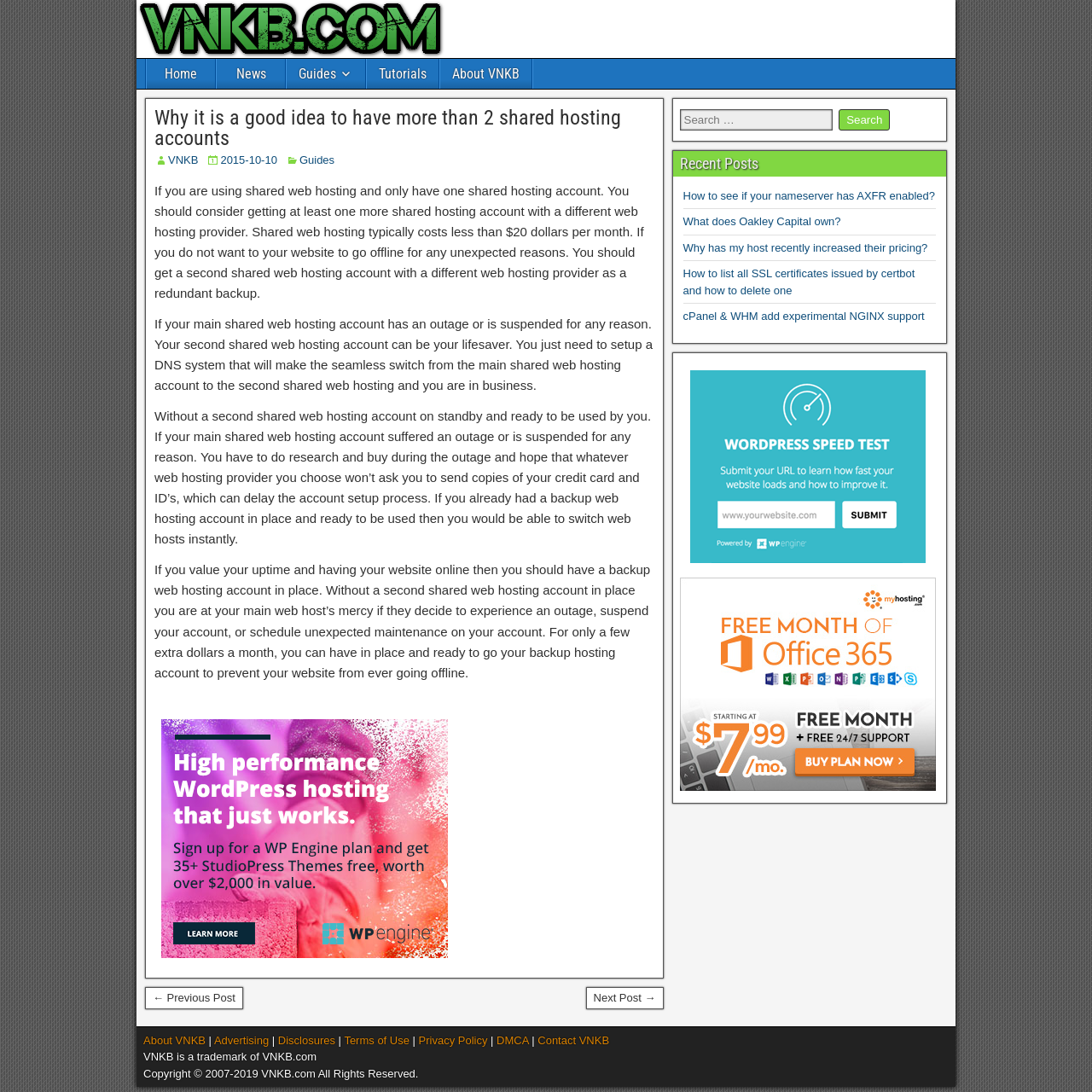How many links are in the main menu?
Identify the answer in the screenshot and reply with a single word or phrase.

5